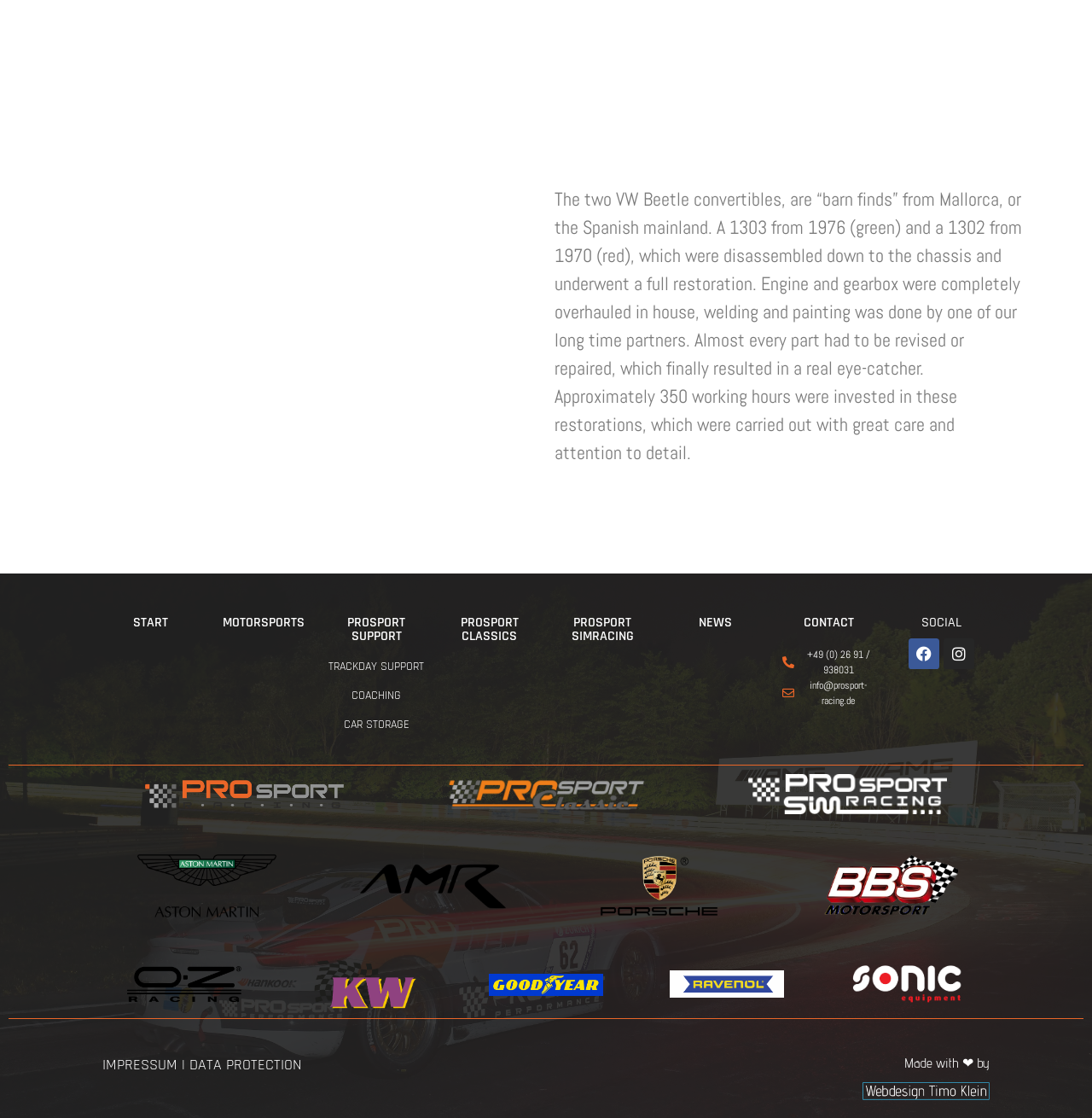Please provide a short answer using a single word or phrase for the question:
How many working hours were invested in the restorations?

350